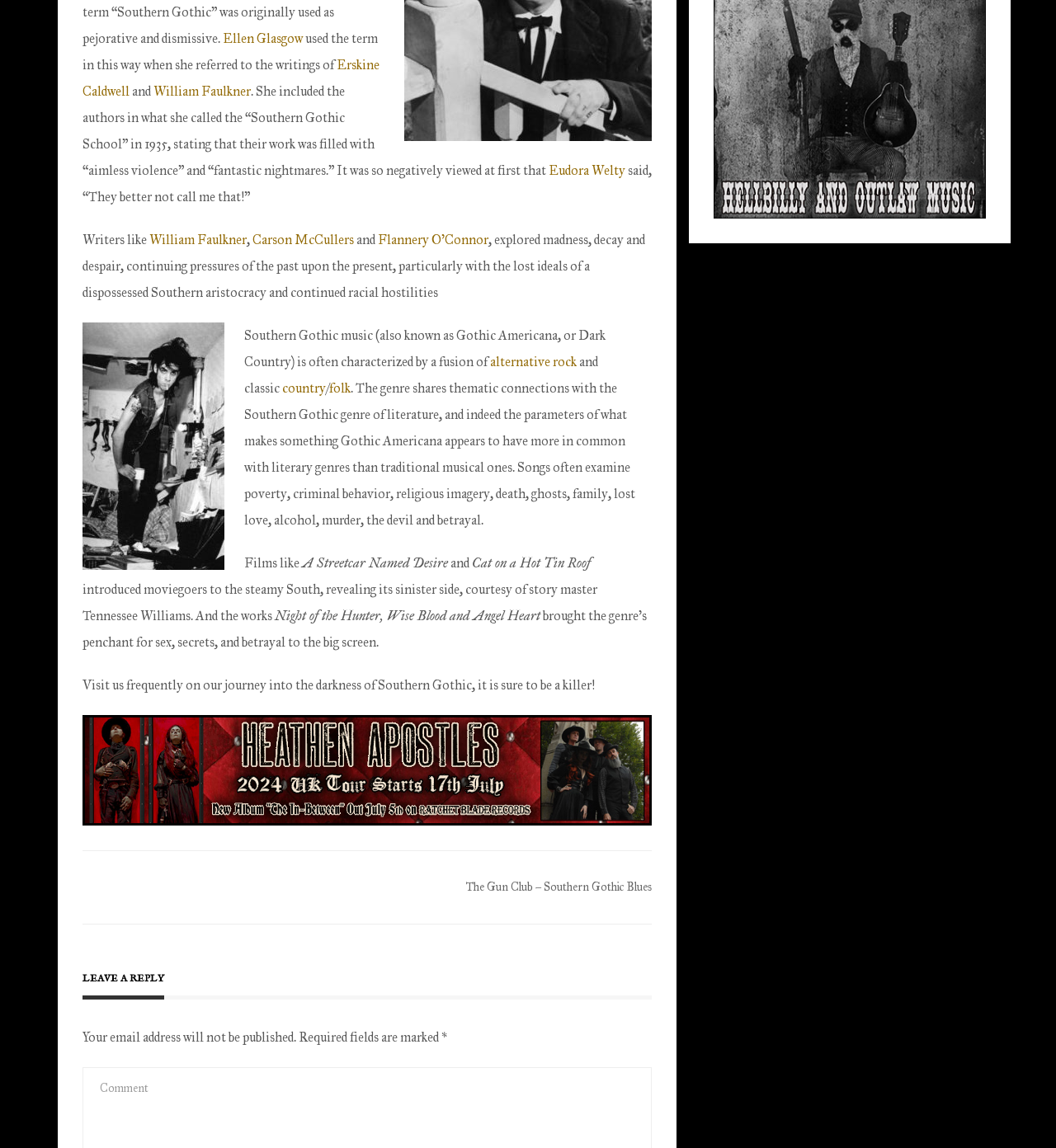Determine the coordinates of the bounding box for the clickable area needed to execute this instruction: "Leave a reply to the post".

[0.078, 0.848, 0.617, 0.871]